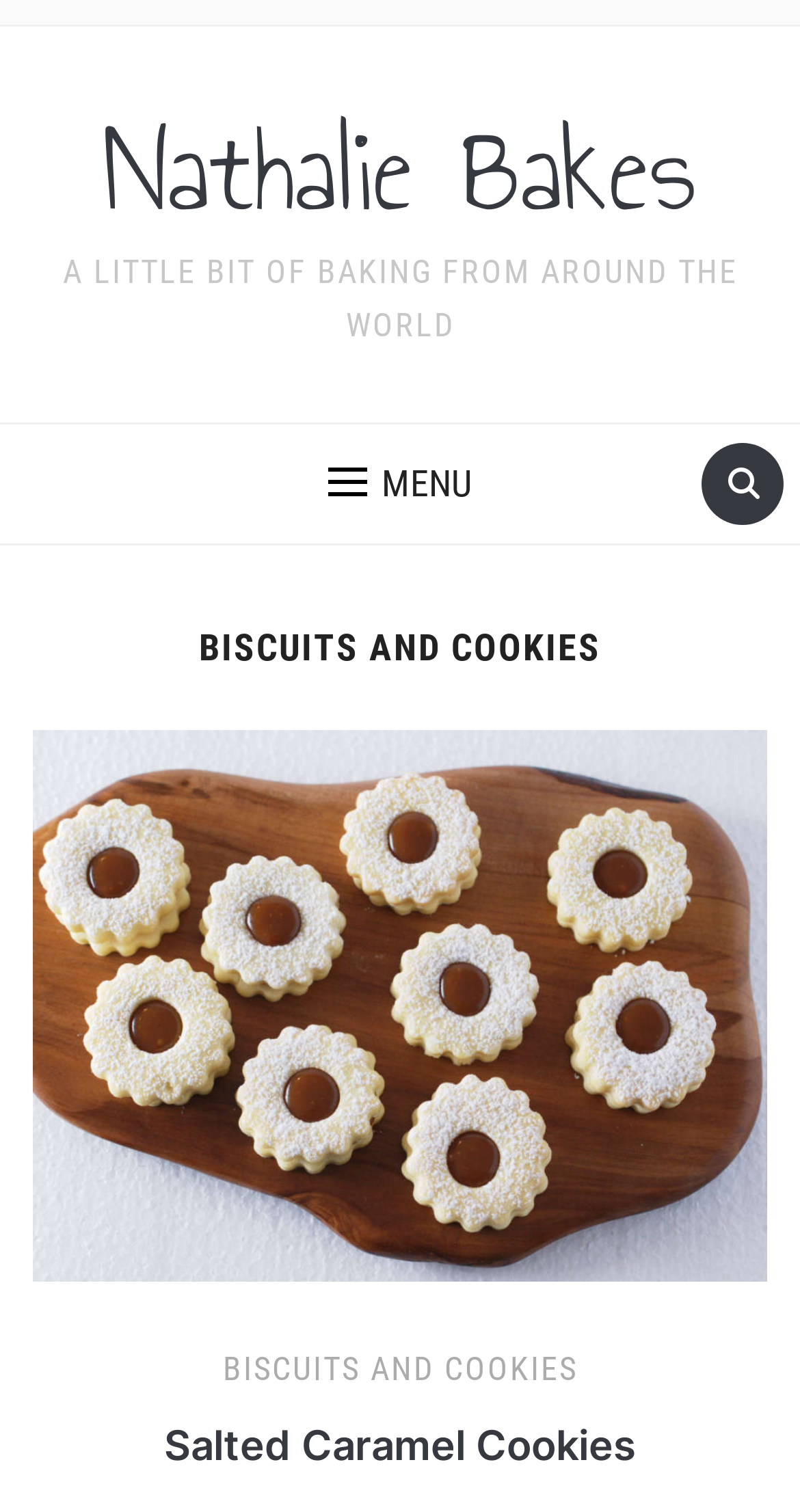Provide a one-word or brief phrase answer to the question:
Is there a search function on this page?

Yes